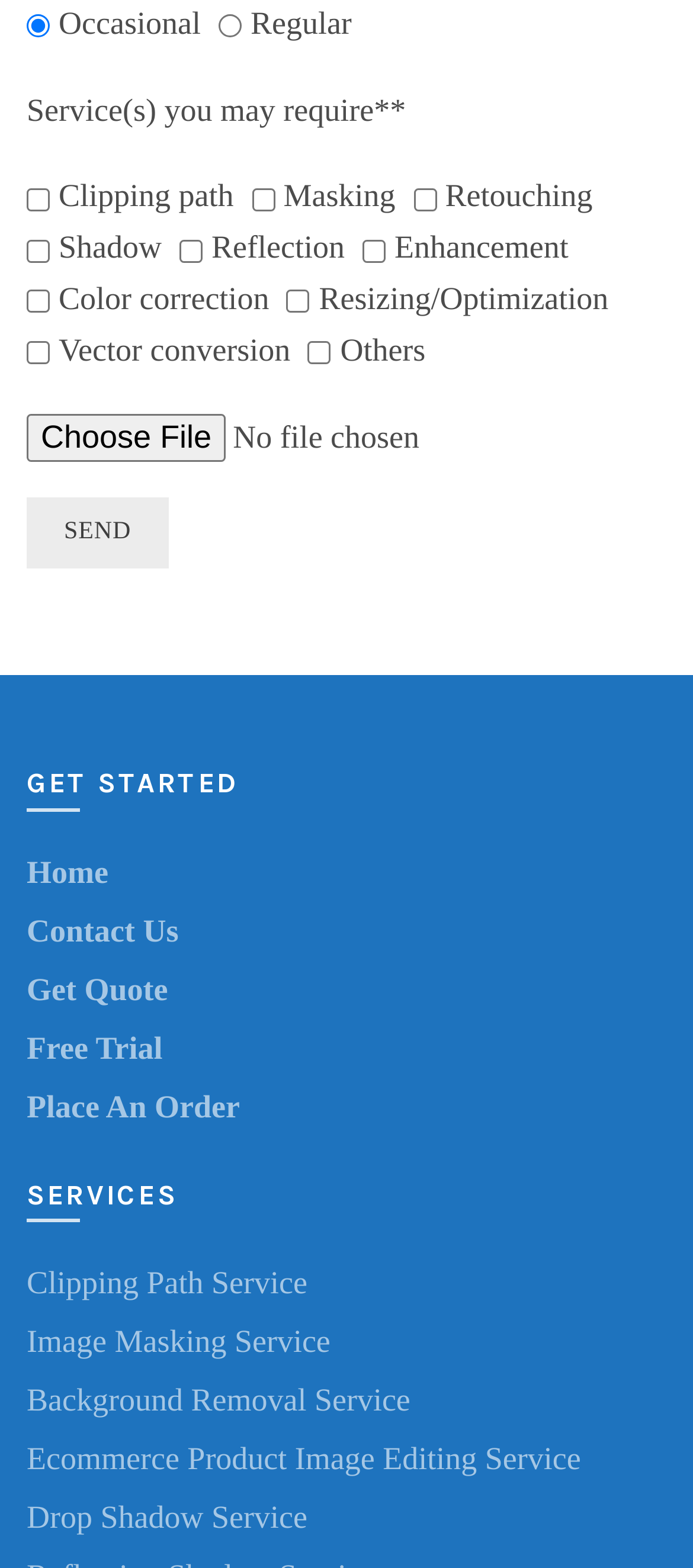How many checkbox options are available?
Utilize the image to construct a detailed and well-explained answer.

There are 9 checkbox options available, each with a unique label such as 'Clipping path', 'Masking', 'Retouching', and so on. These checkboxes are identified by their IDs ranging from 715 to 753.